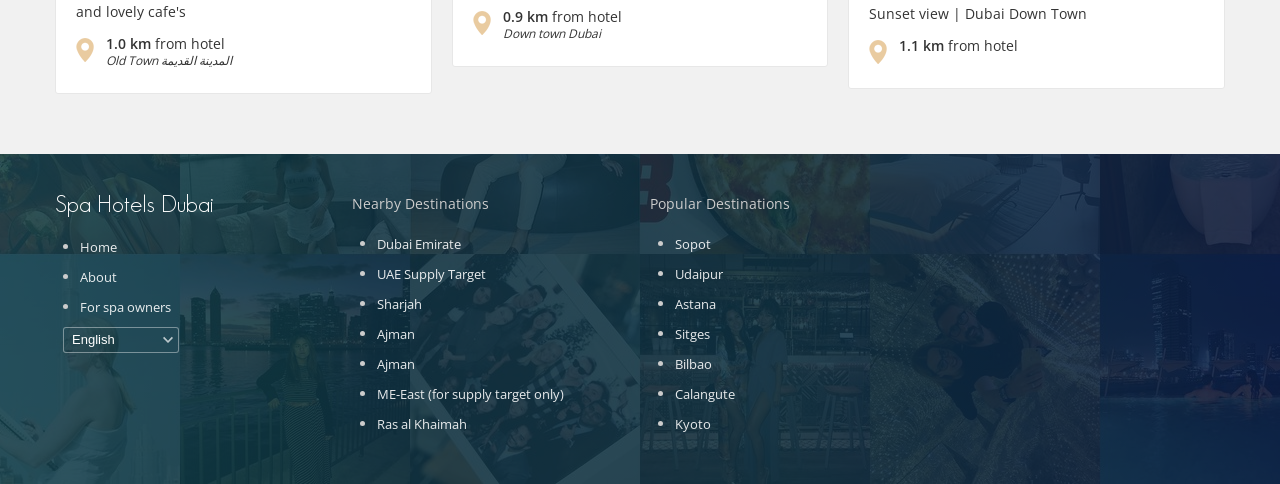Please answer the following question using a single word or phrase: 
What is the distance from the hotel to Down town Dubai?

0.9 km